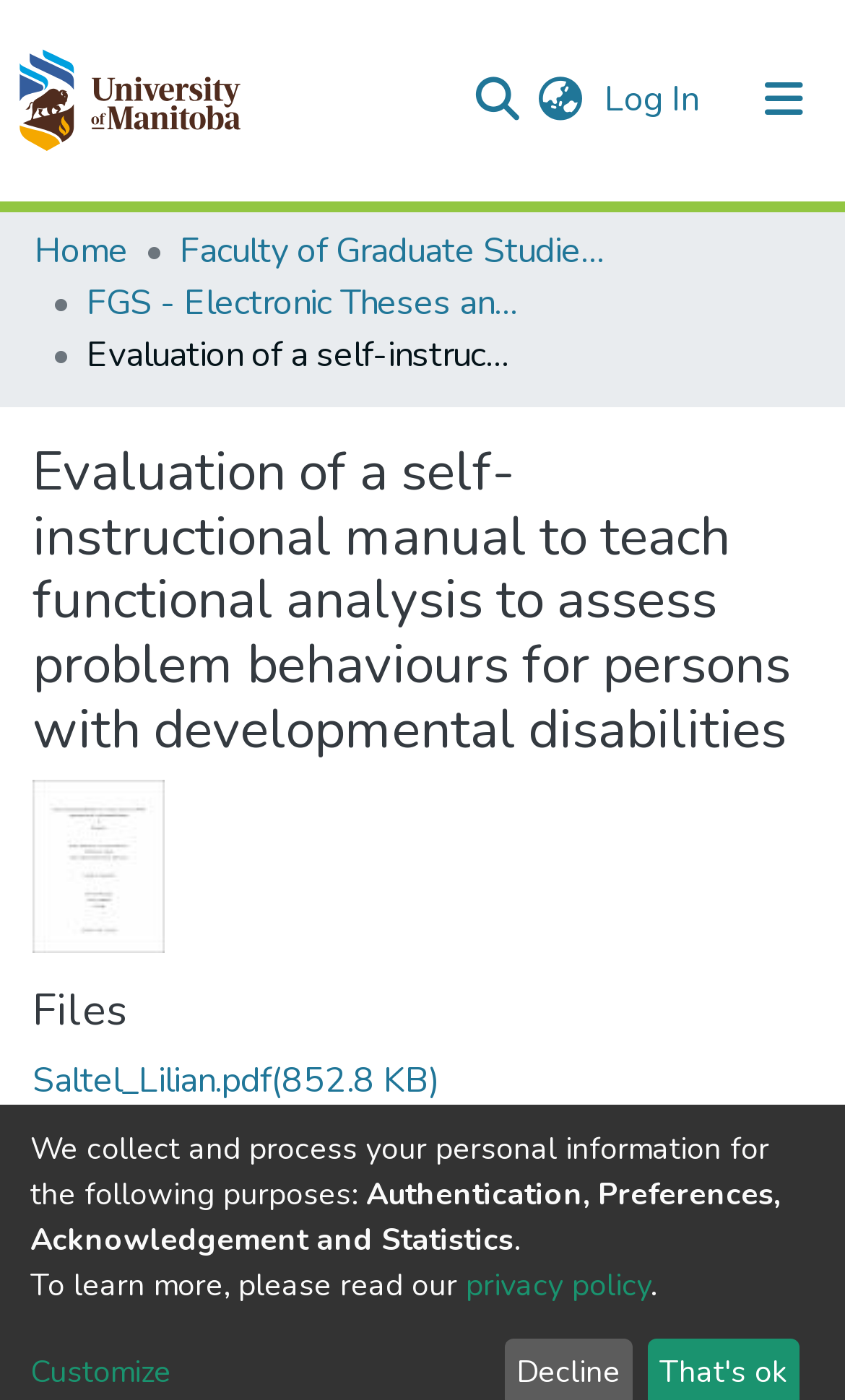Locate the bounding box coordinates of the area you need to click to fulfill this instruction: 'Download the file Saltel_Lilian.pdf'. The coordinates must be in the form of four float numbers ranging from 0 to 1: [left, top, right, bottom].

[0.038, 0.755, 0.521, 0.789]